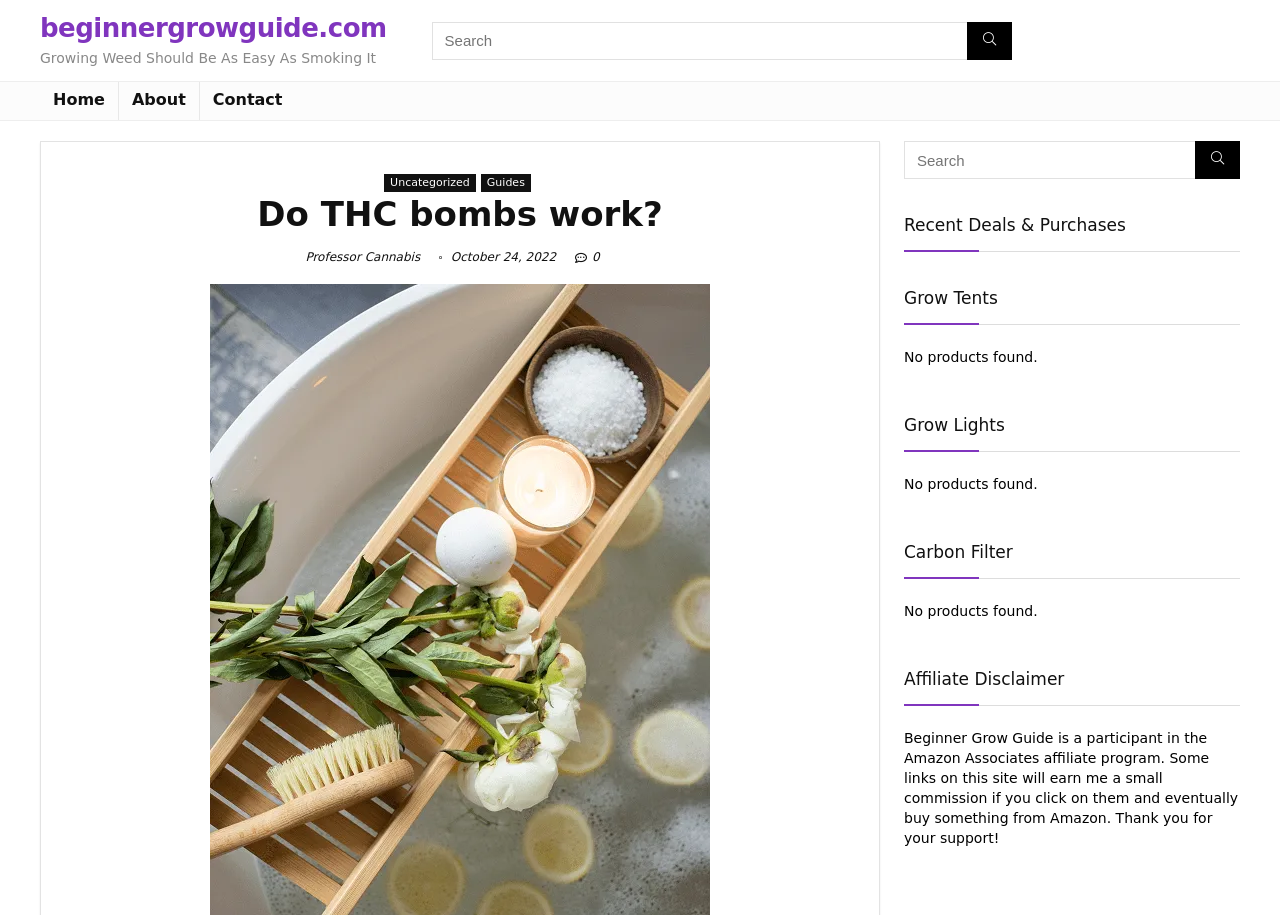What is the affiliate program mentioned on the webpage?
Based on the screenshot, answer the question with a single word or phrase.

Amazon Associates